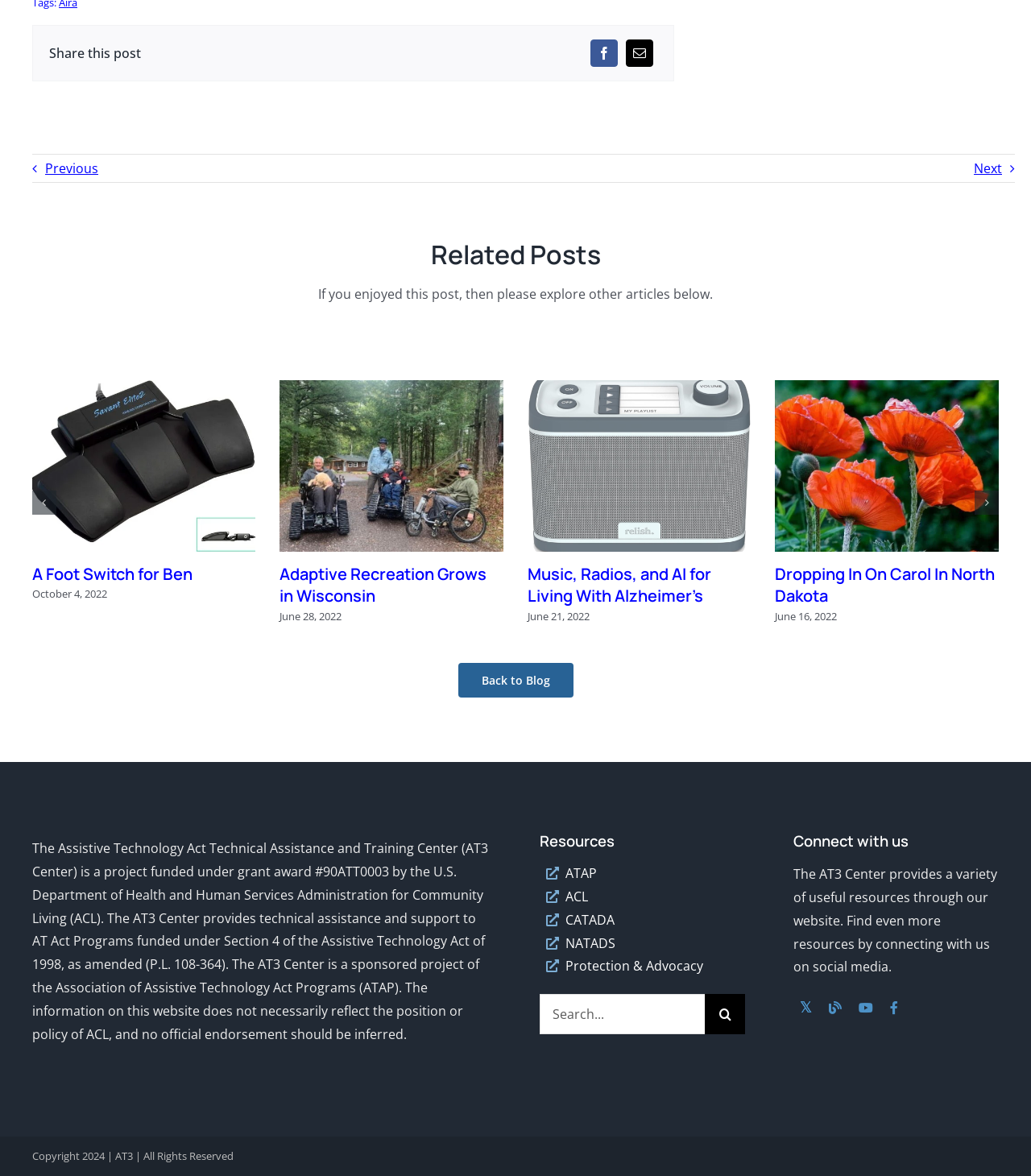Identify the bounding box of the UI component described as: "A Foot Switch for Ben".

[0.031, 0.478, 0.187, 0.497]